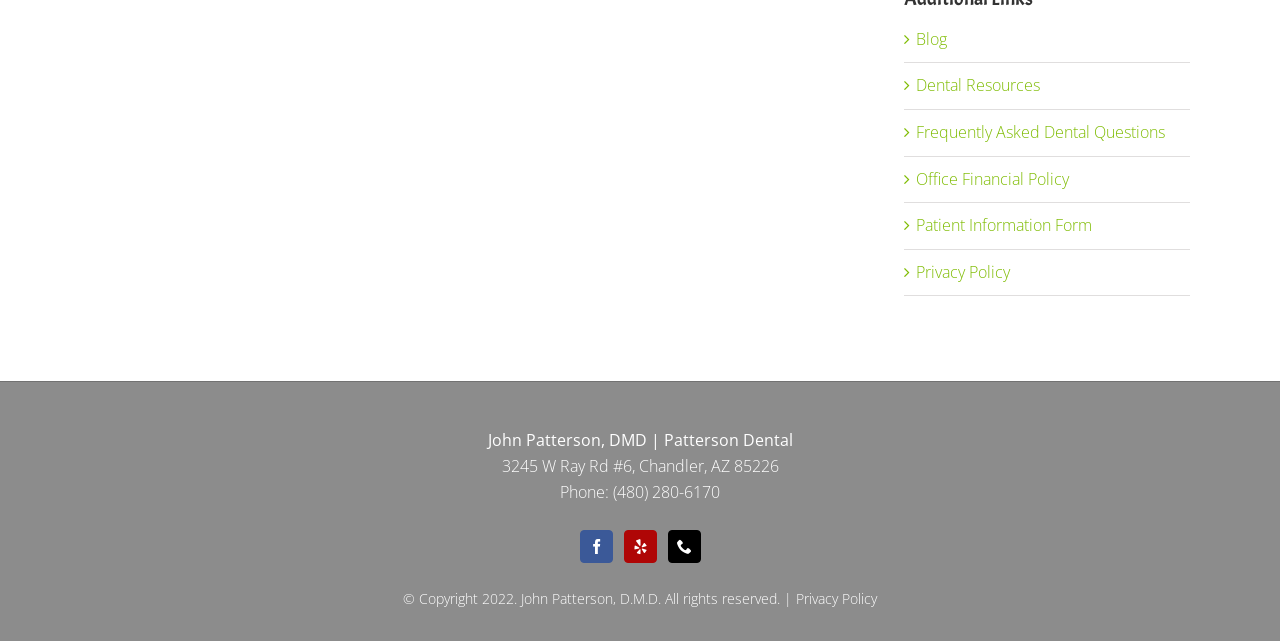Determine the bounding box coordinates for the area you should click to complete the following instruction: "View Patient Information Form".

[0.716, 0.334, 0.853, 0.369]